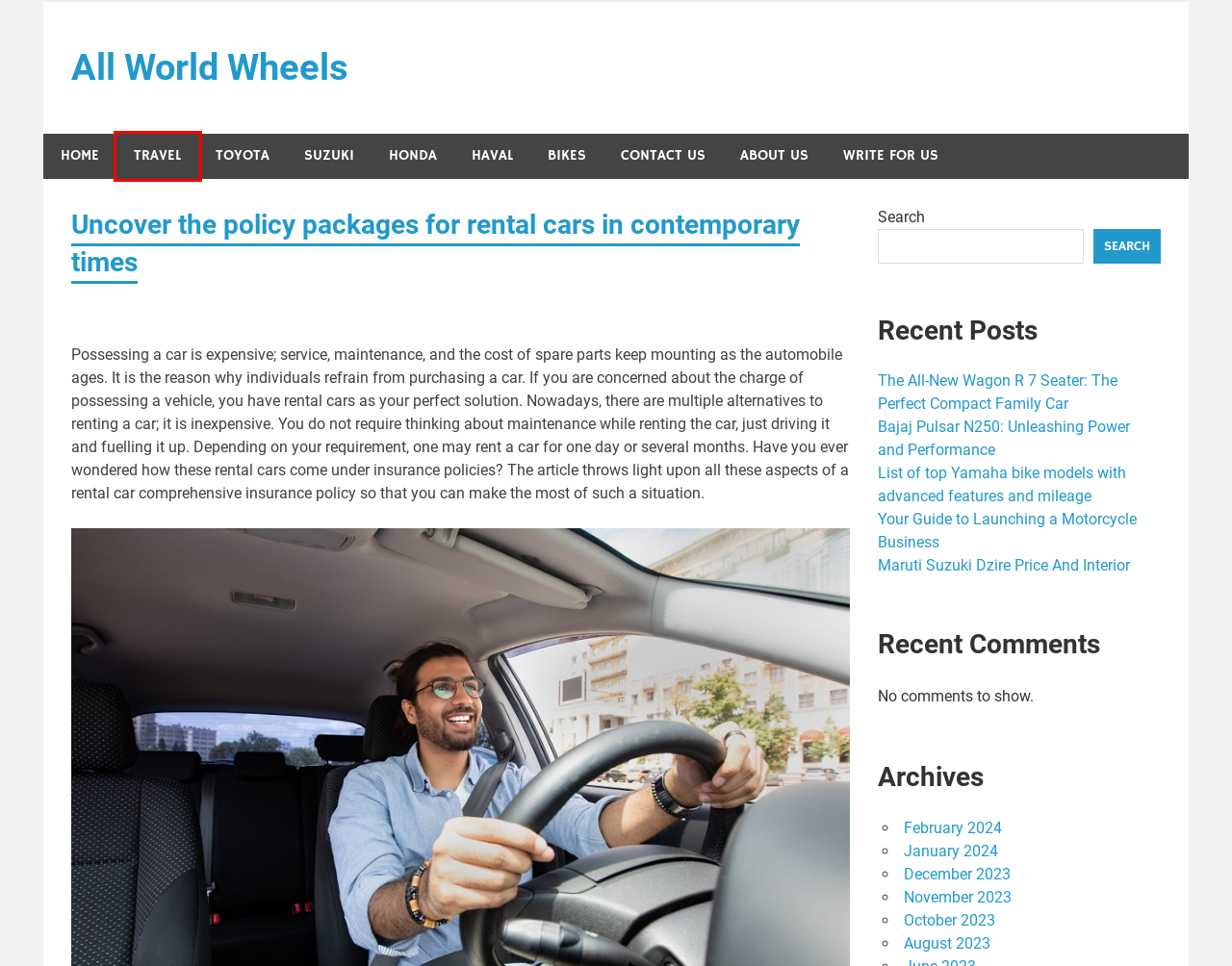You have a screenshot of a webpage with a red bounding box around an element. Choose the best matching webpage description that would appear after clicking the highlighted element. Here are the candidates:
A. Contact Us - All World Wheels
B. Toyota Archives - All World Wheels
C. Bajaj Pulsar N250: Unleashing Power and Performance - All World Wheels
D. Write For US - All World Wheels
E. Maruti Suzuki Dzire Price And Interior - All World Wheels
F. All World Wheels - Get detailed expert vehicle reviews and ratings for every car on the market.
G. August 2023 - All World Wheels
H. Travel Archives - All World Wheels

H